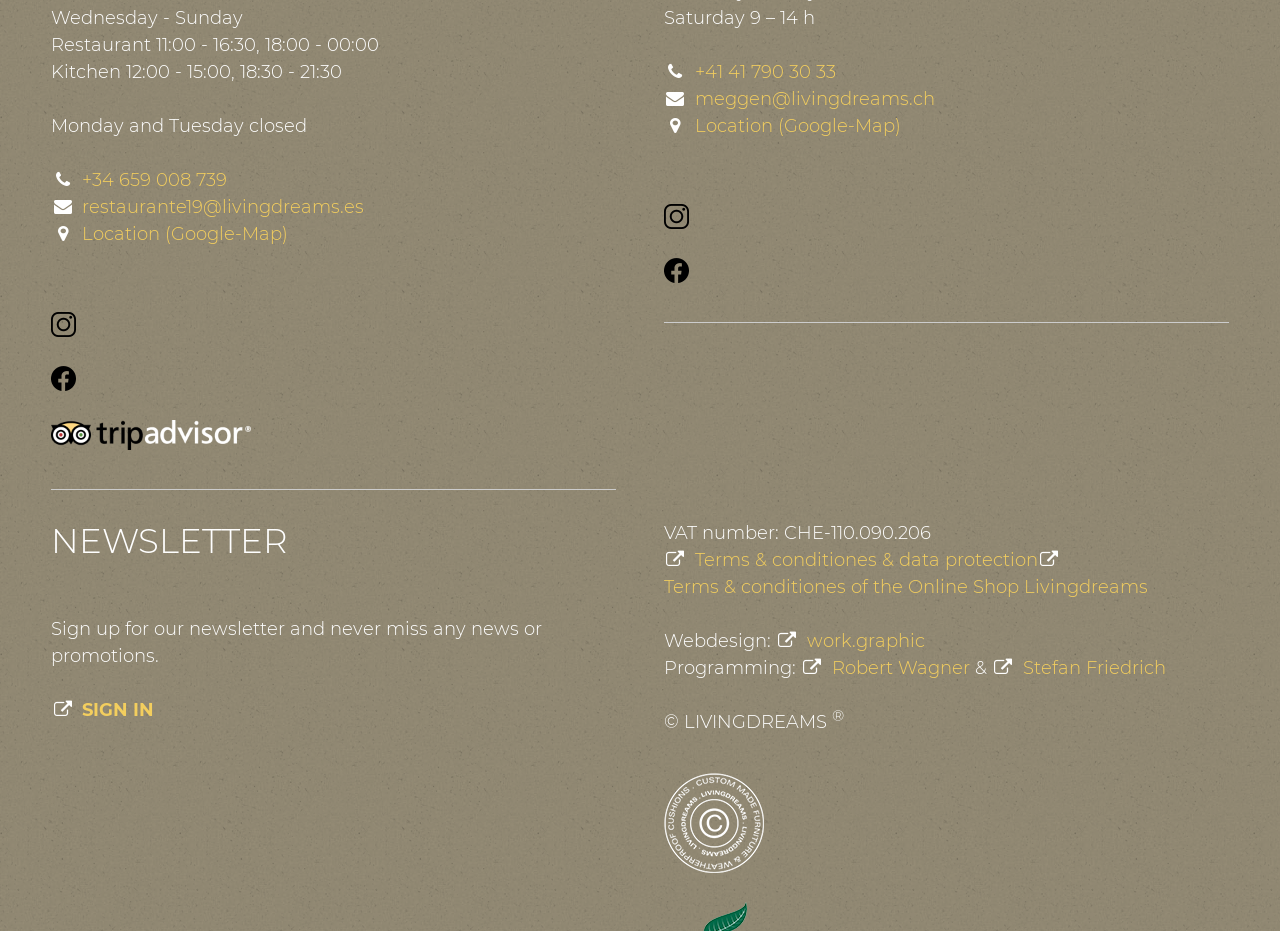Provide your answer in a single word or phrase: 
What are the restaurant's opening hours?

Wednesday to Sunday